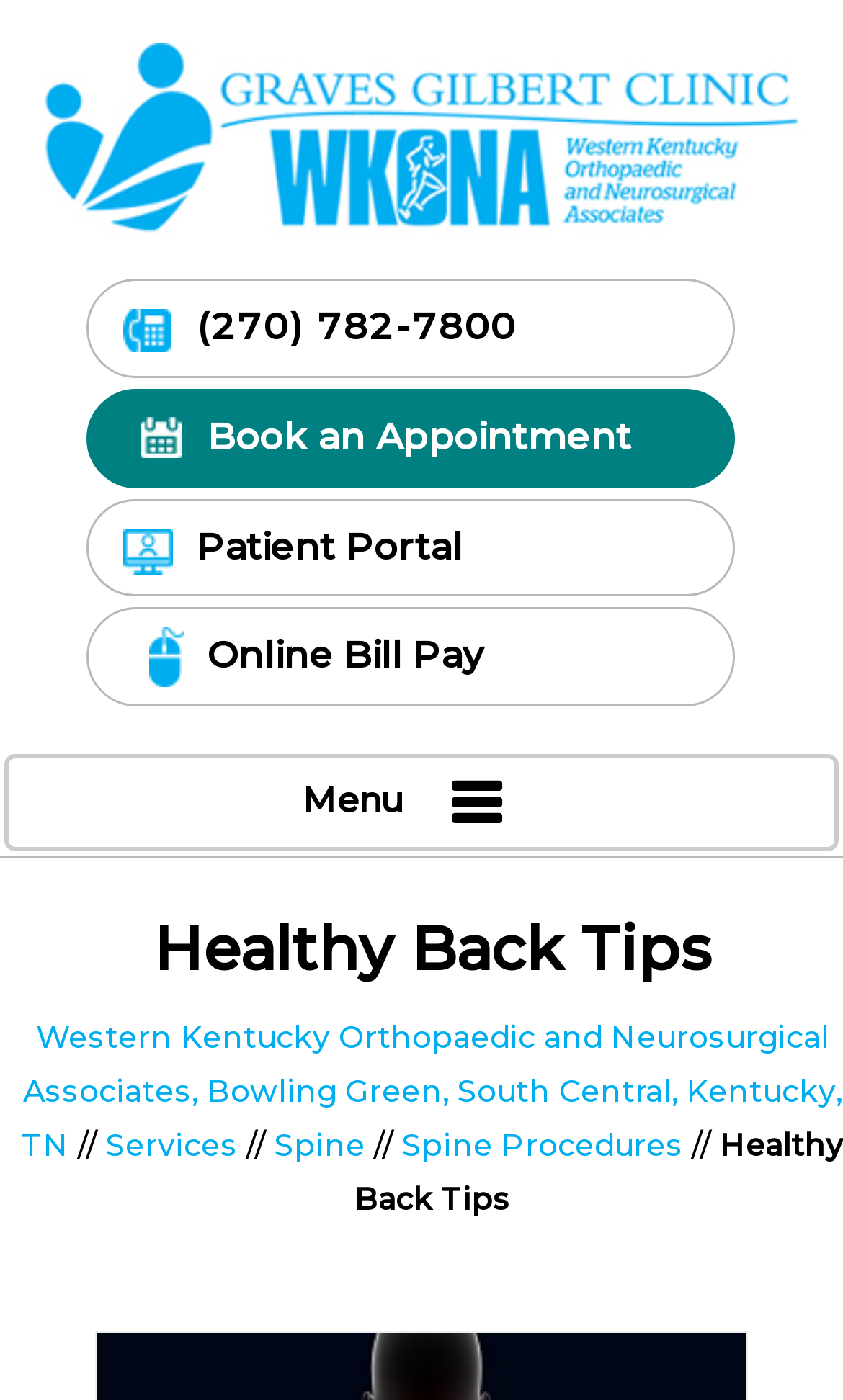What is the phone number of Western Kentucky Orthopaedic & Neurosurgical Associates?
Based on the screenshot, provide your answer in one word or phrase.

(270) 782-7800